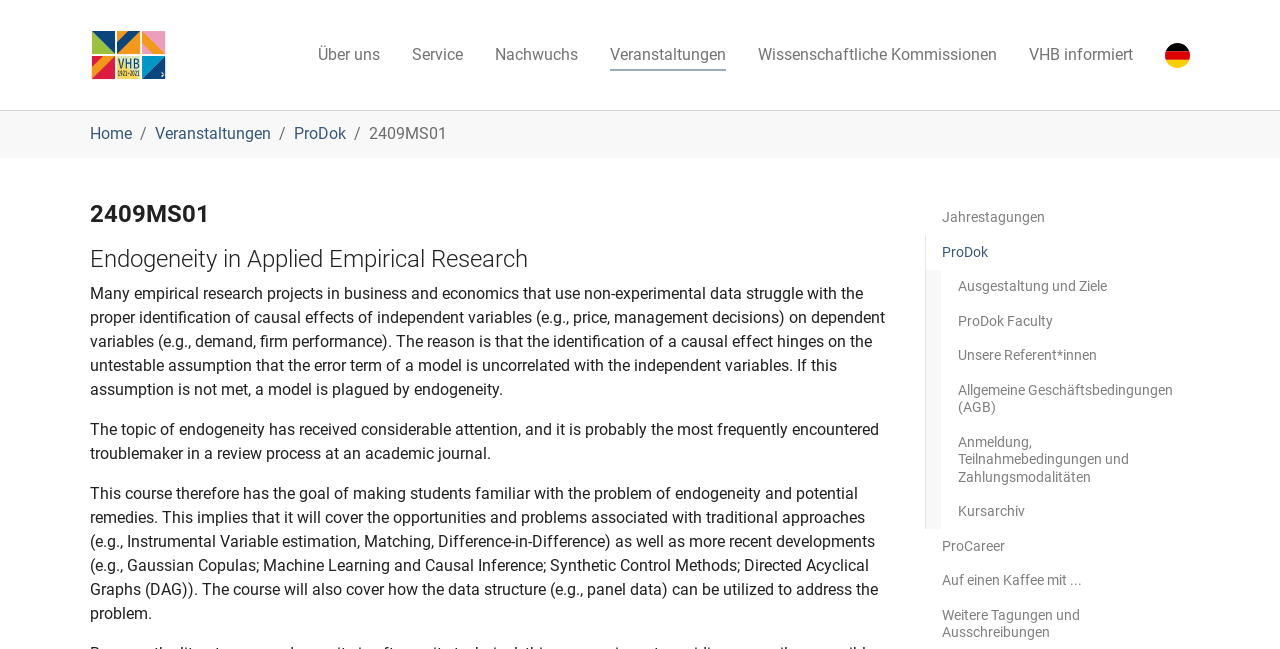Determine the bounding box coordinates of the clickable area required to perform the following instruction: "Click ProDok". The coordinates should be represented as four float numbers between 0 and 1: [left, top, right, bottom].

[0.23, 0.191, 0.27, 0.22]